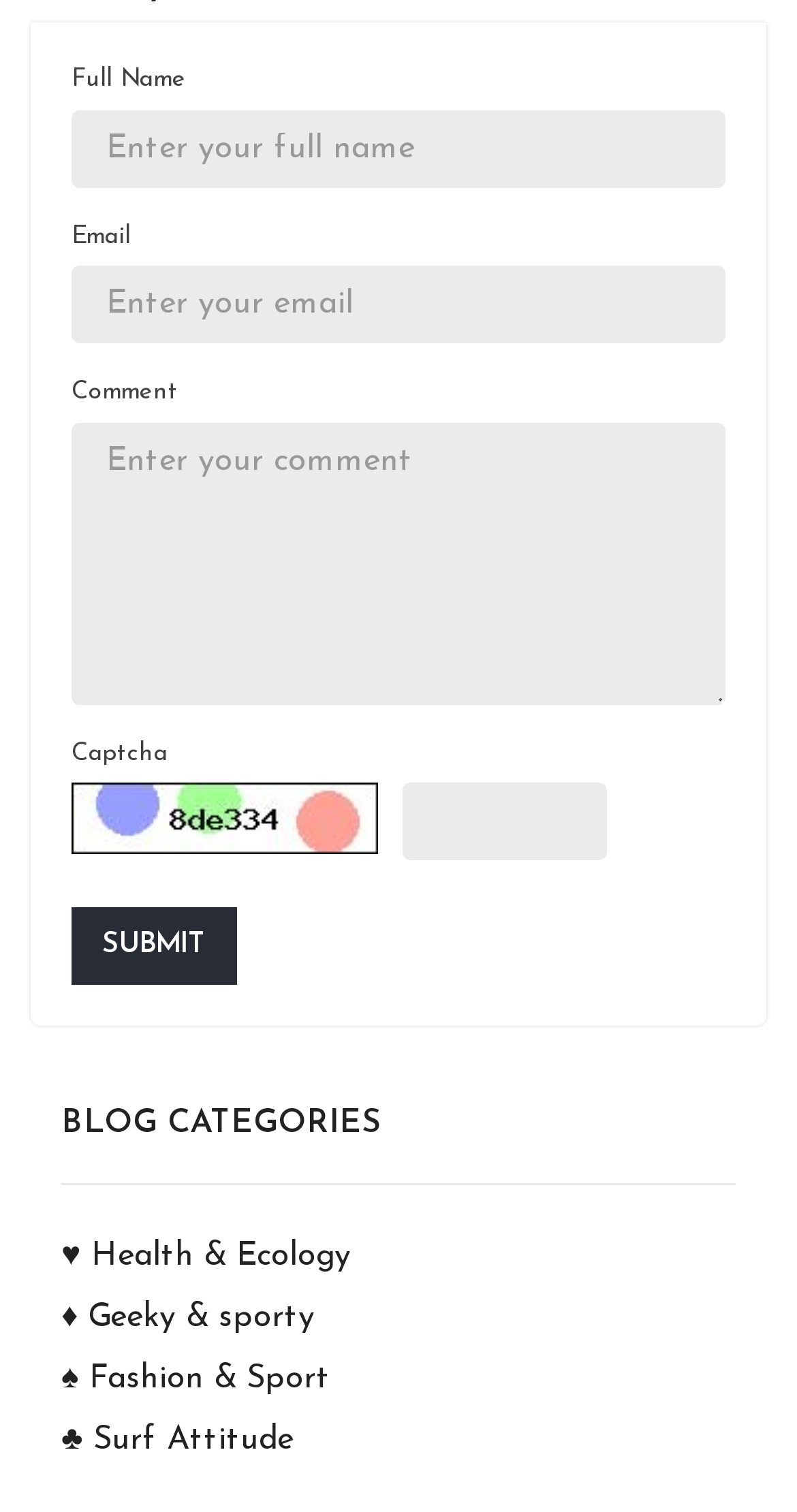What is the function of the button?
Answer the question with a thorough and detailed explanation.

The button with the text 'SUBMIT' is likely used to submit the input information from the textboxes, which will send the data to the server or perform some other action.